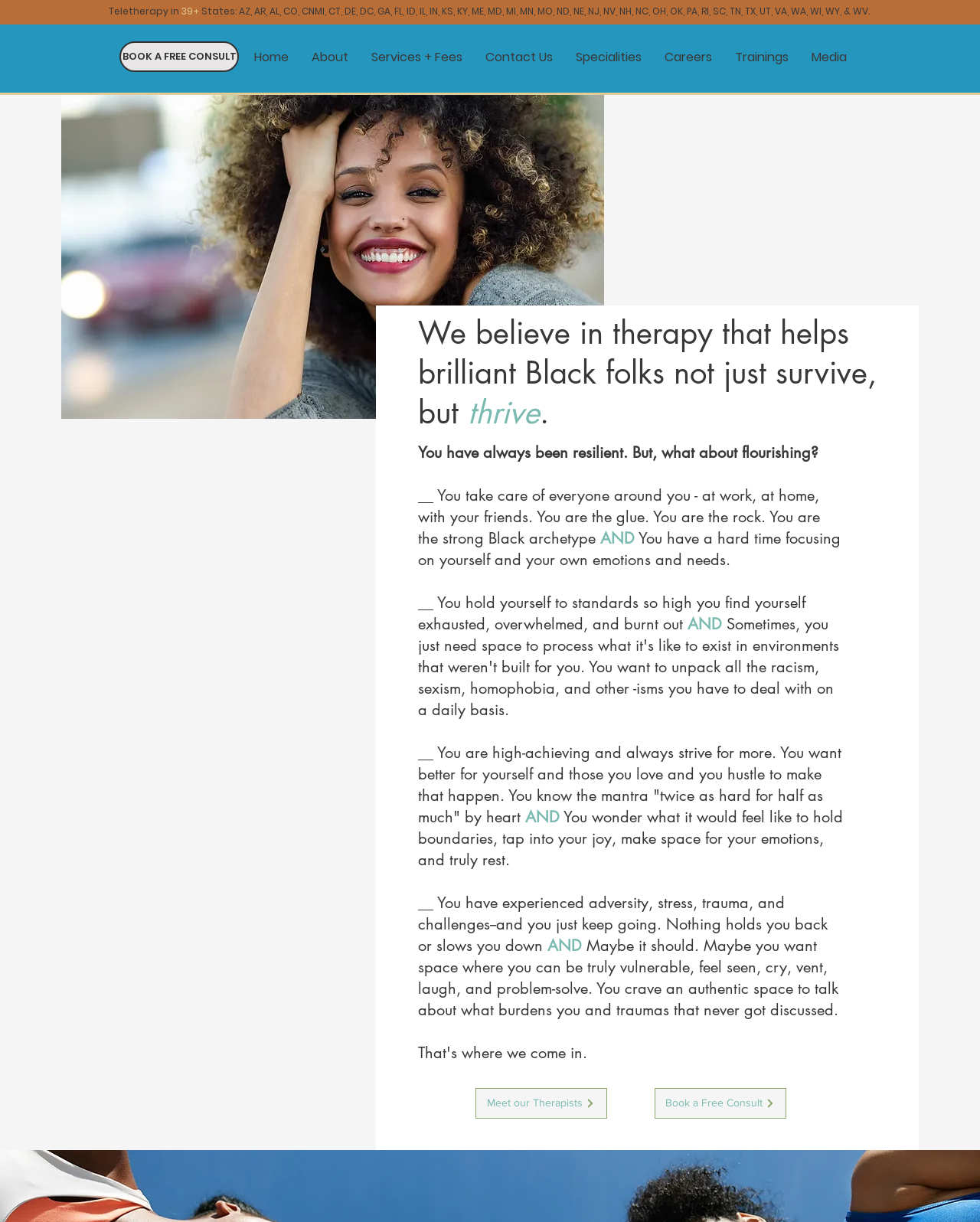Construct a comprehensive description capturing every detail on the webpage.

This webpage is about inclusive therapy services for Black individuals, couples, and communities. At the top, there is a heading that lists the states where teletherapy is available. Below this, there is a prominent call-to-action button to "BOOK A FREE CONSULT". 

To the right of the call-to-action button, there is a navigation menu with links to different sections of the website, including "Home", "About", "Services + Fees", "Contact Us", "Specialities", "Careers", "Trainings", and "Media". 

Further down the page, there is a heading that emphasizes the importance of therapy for Black individuals to not just survive but thrive. Below this, there is a lengthy passage of text that describes the challenges and struggles that high-achieving Black individuals may face, and how therapy can provide a safe space to process their emotions and experiences. This passage is divided into several sections, each with its own subheading and descriptive text.

At the bottom of the page, there are two links: "Meet our Therapists" and "Book a Free Consult". There is also a chat iframe from Wix Chat, which allows visitors to interact with the website's support team.